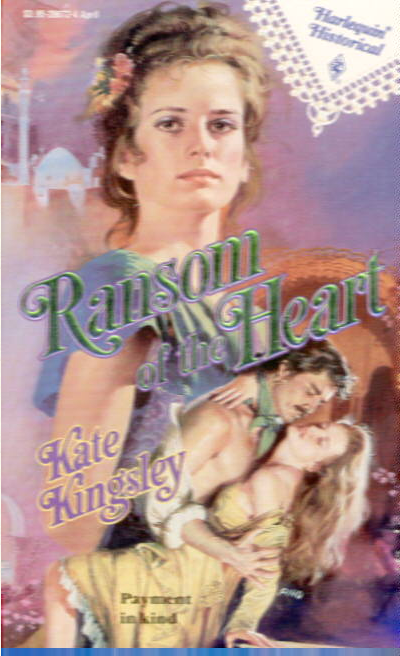Analyze the image and deliver a detailed answer to the question: What is the style of the novel's cover reminiscent of?

The overall artistic style of the novel's cover is reminiscent of classic romance novel covers, evoking a sense of nostalgia for lovers of historical fiction, as described in the caption.